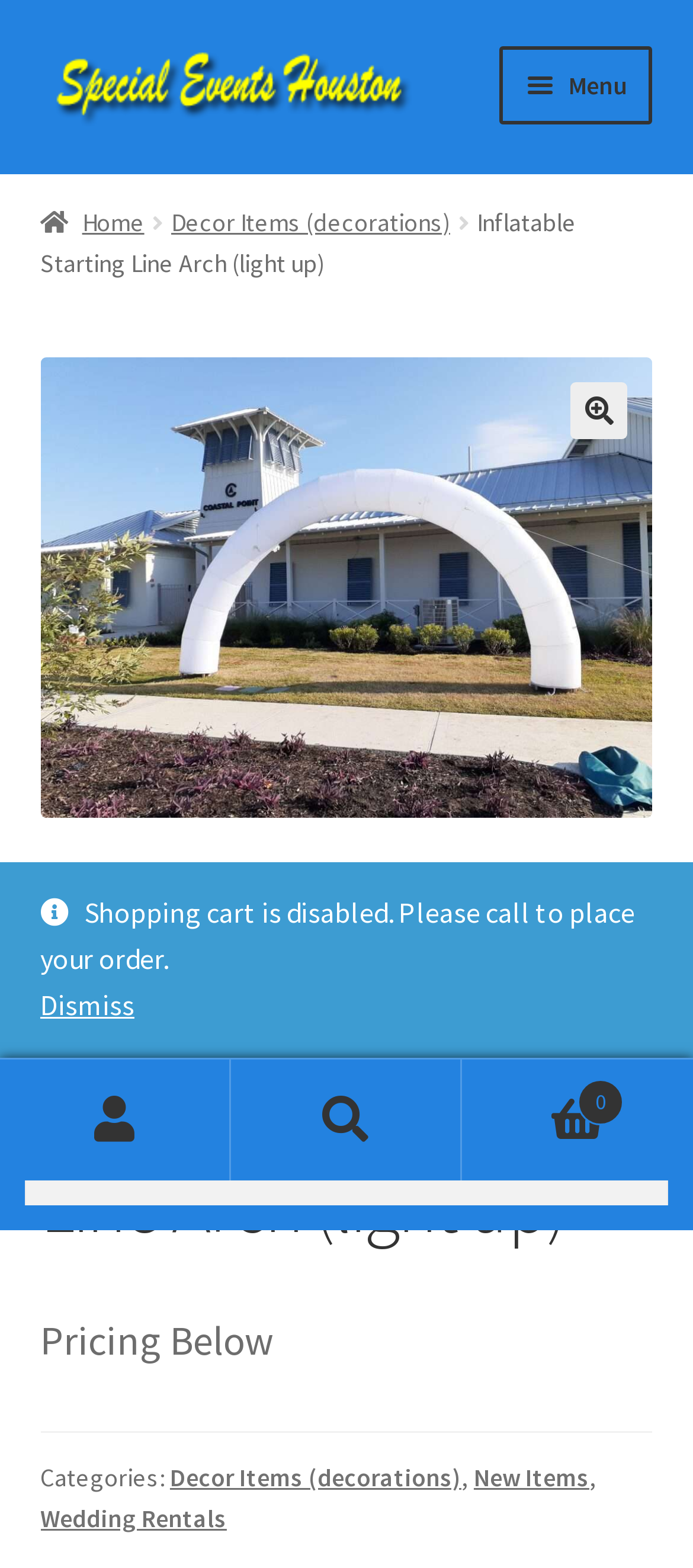Pinpoint the bounding box coordinates of the area that should be clicked to complete the following instruction: "Click the 'Menu' button". The coordinates must be given as four float numbers between 0 and 1, i.e., [left, top, right, bottom].

[0.722, 0.029, 0.942, 0.079]